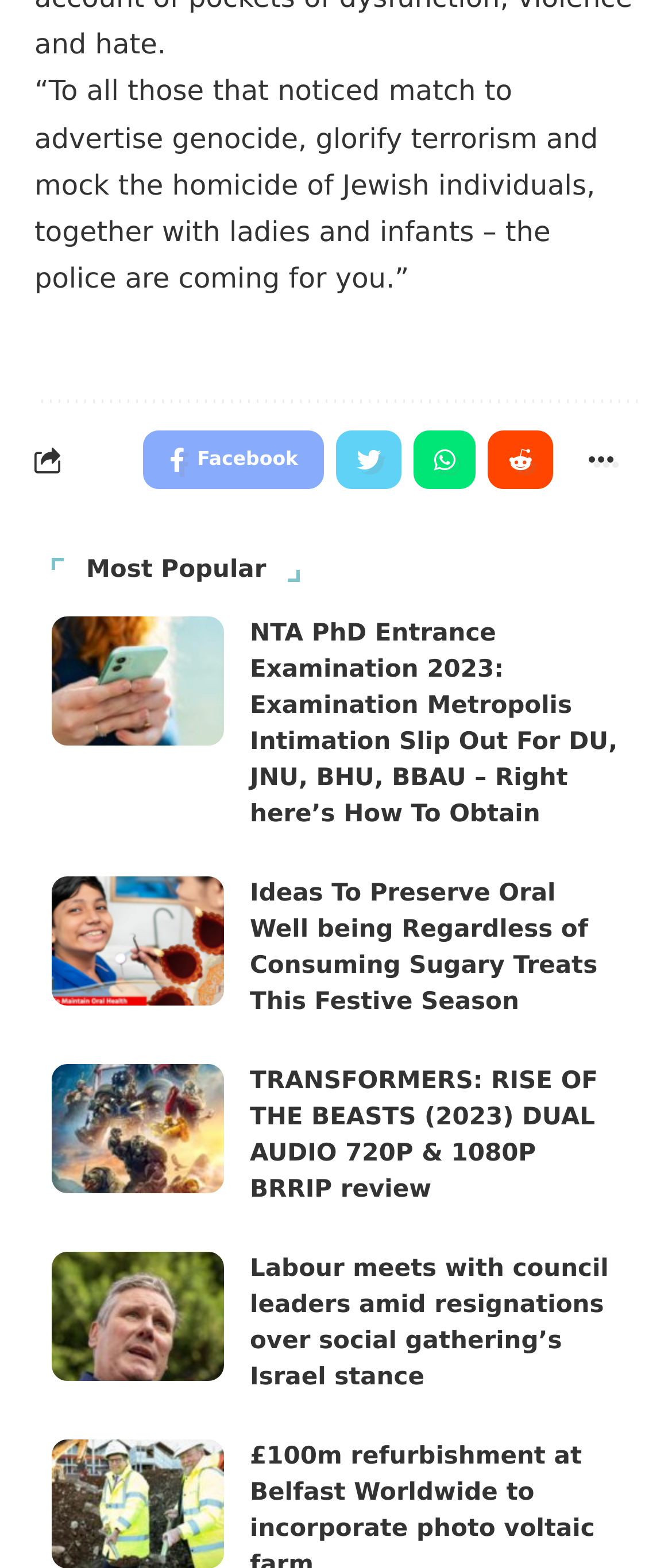Please give a succinct answer to the question in one word or phrase:
How many images are on the webpage?

5